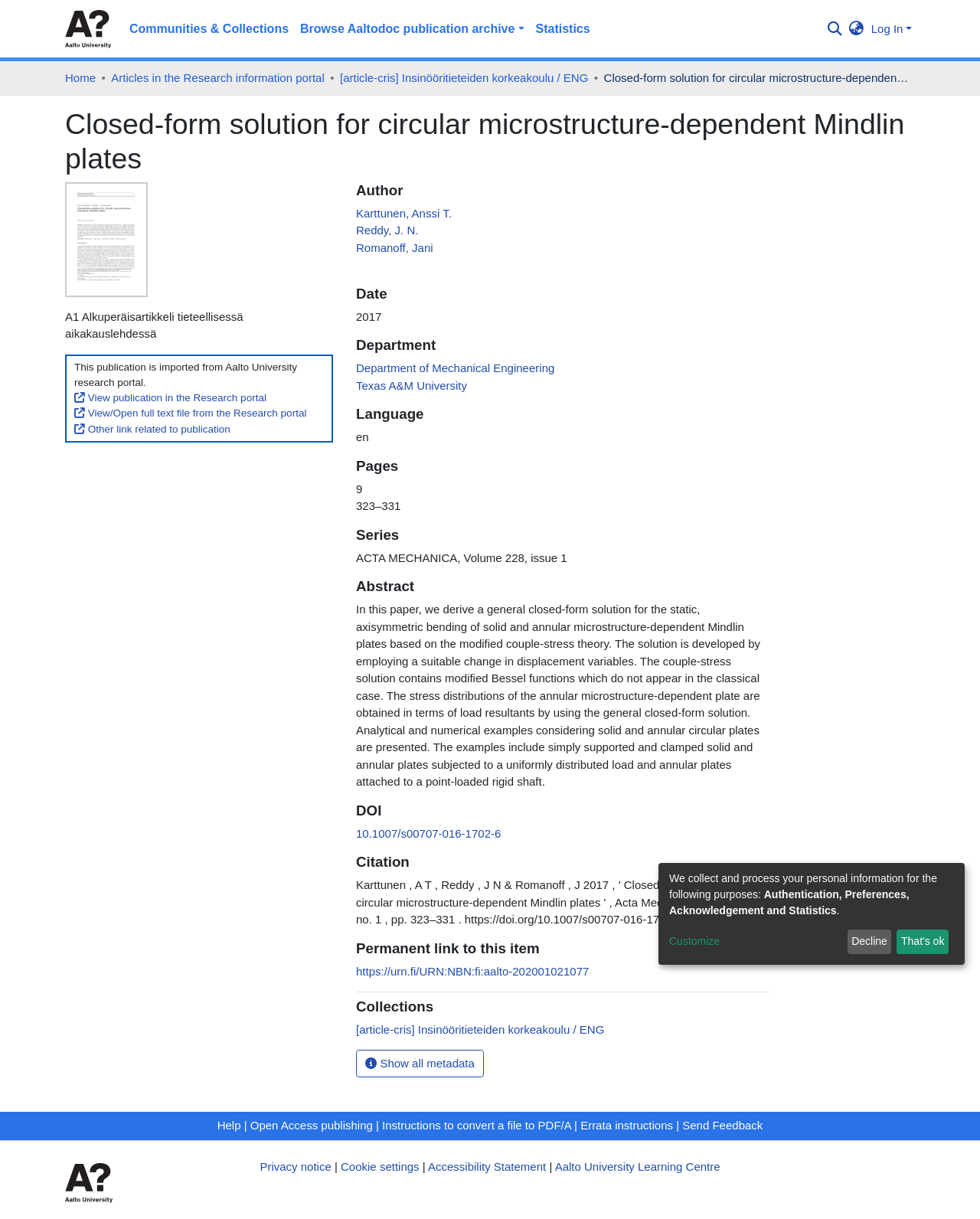How many authors are listed? Please answer the question using a single word or phrase based on the image.

3